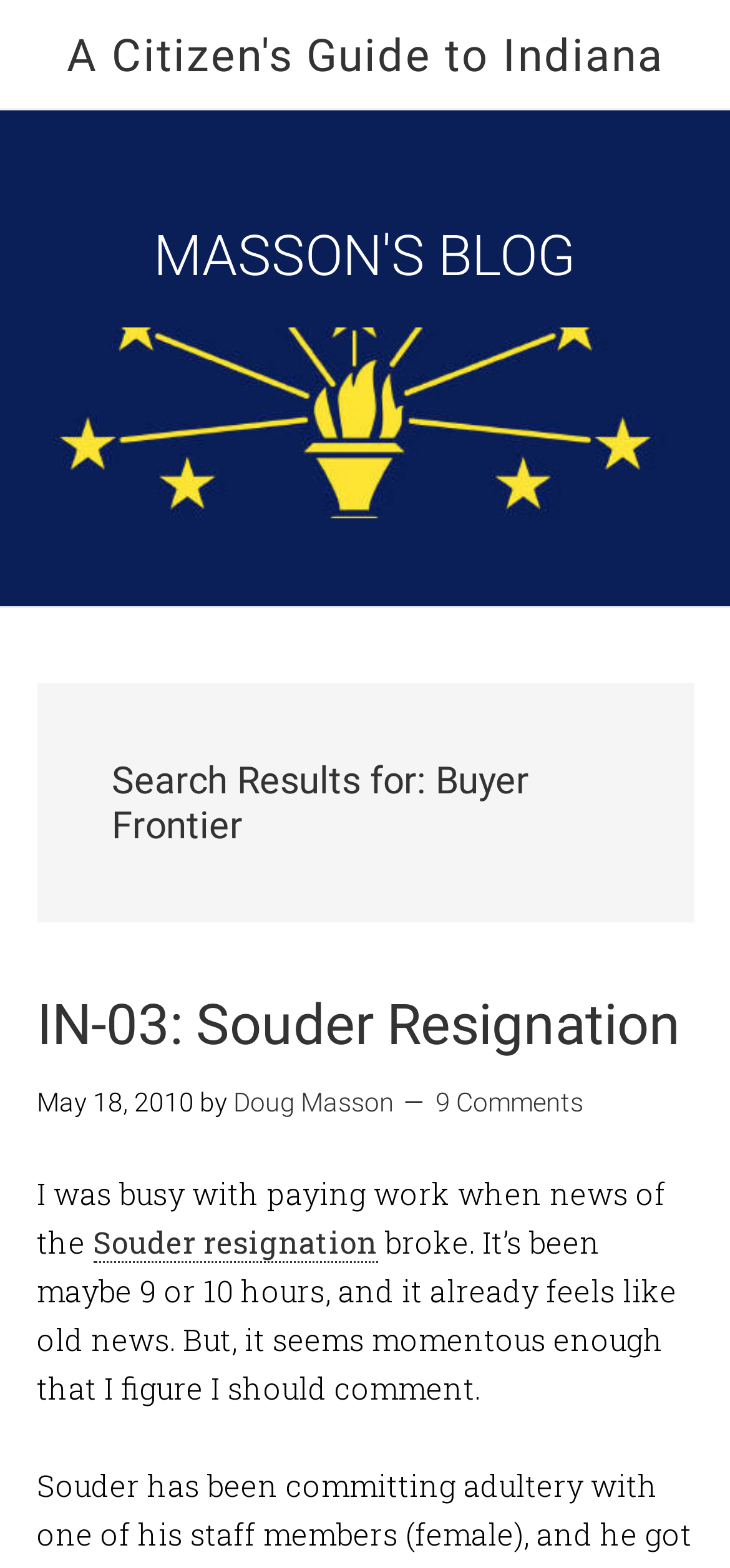Provide a short answer using a single word or phrase for the following question: 
Who wrote the article 'IN-03: Souder Resignation'?

Doug Masson